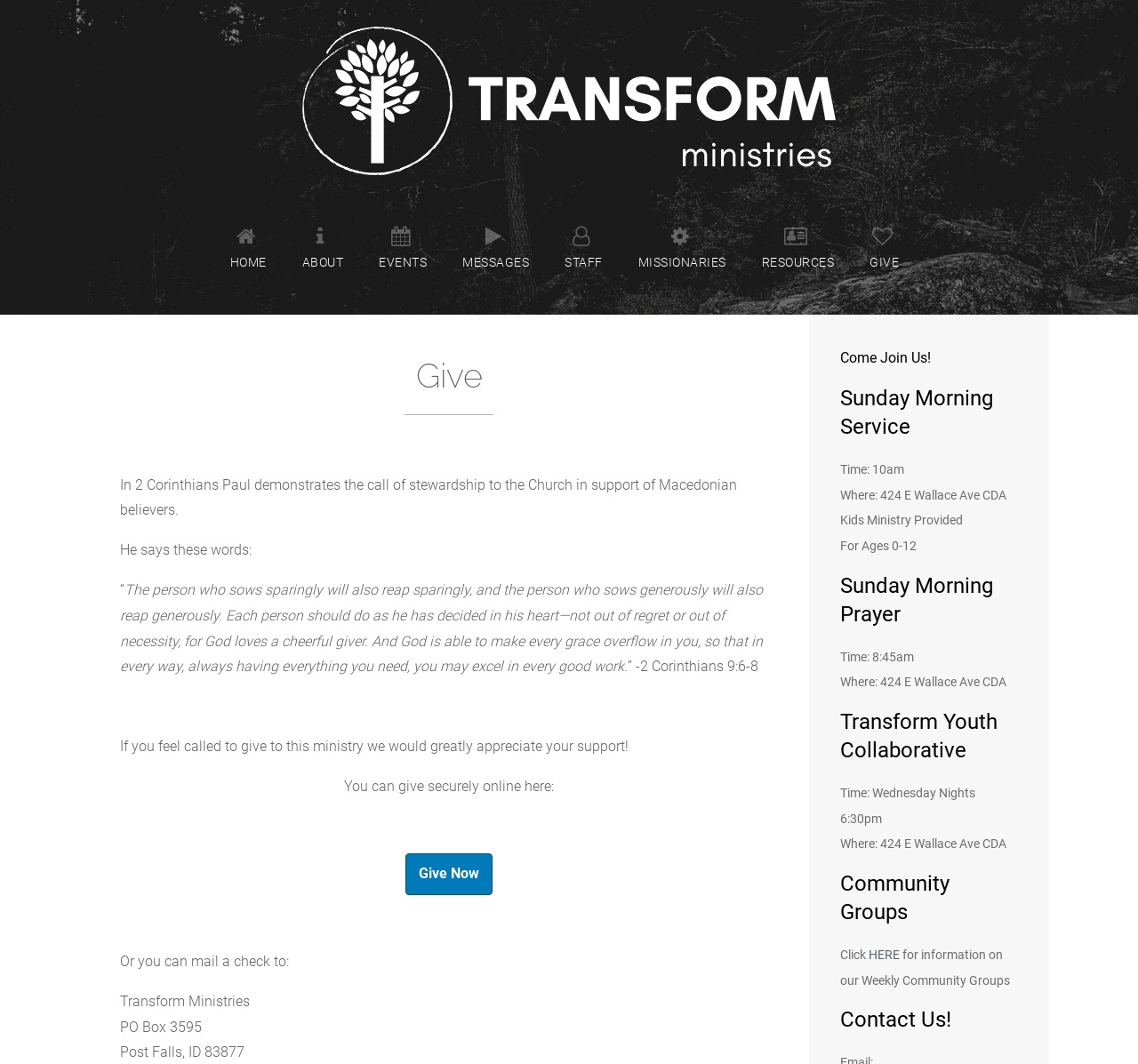Could you highlight the region that needs to be clicked to execute the instruction: "Click the 'HOME' link"?

[0.202, 0.194, 0.234, 0.259]